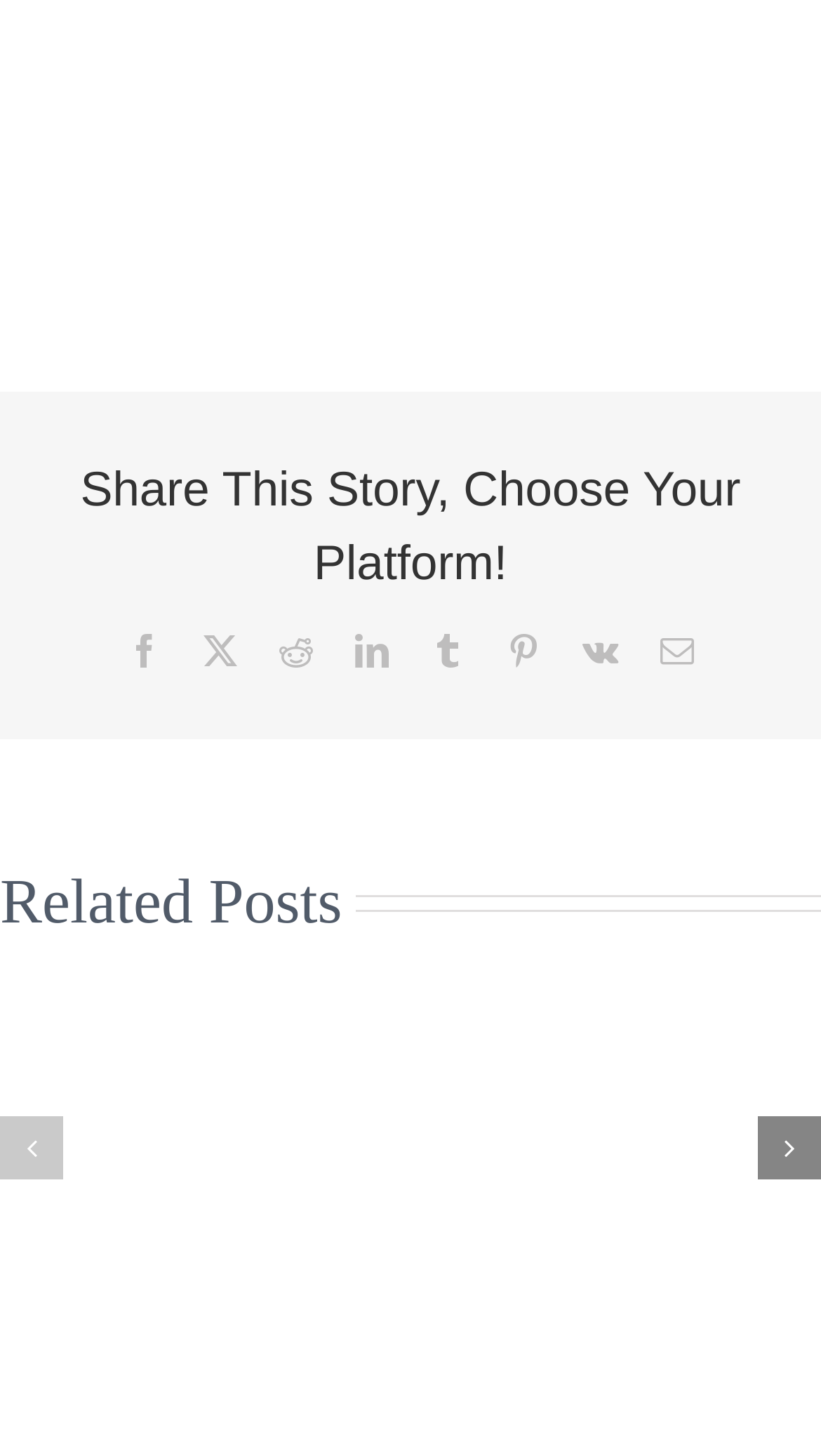Indicate the bounding box coordinates of the element that needs to be clicked to satisfy the following instruction: "Share on Facebook". The coordinates should be four float numbers between 0 and 1, i.e., [left, top, right, bottom].

[0.155, 0.435, 0.196, 0.458]